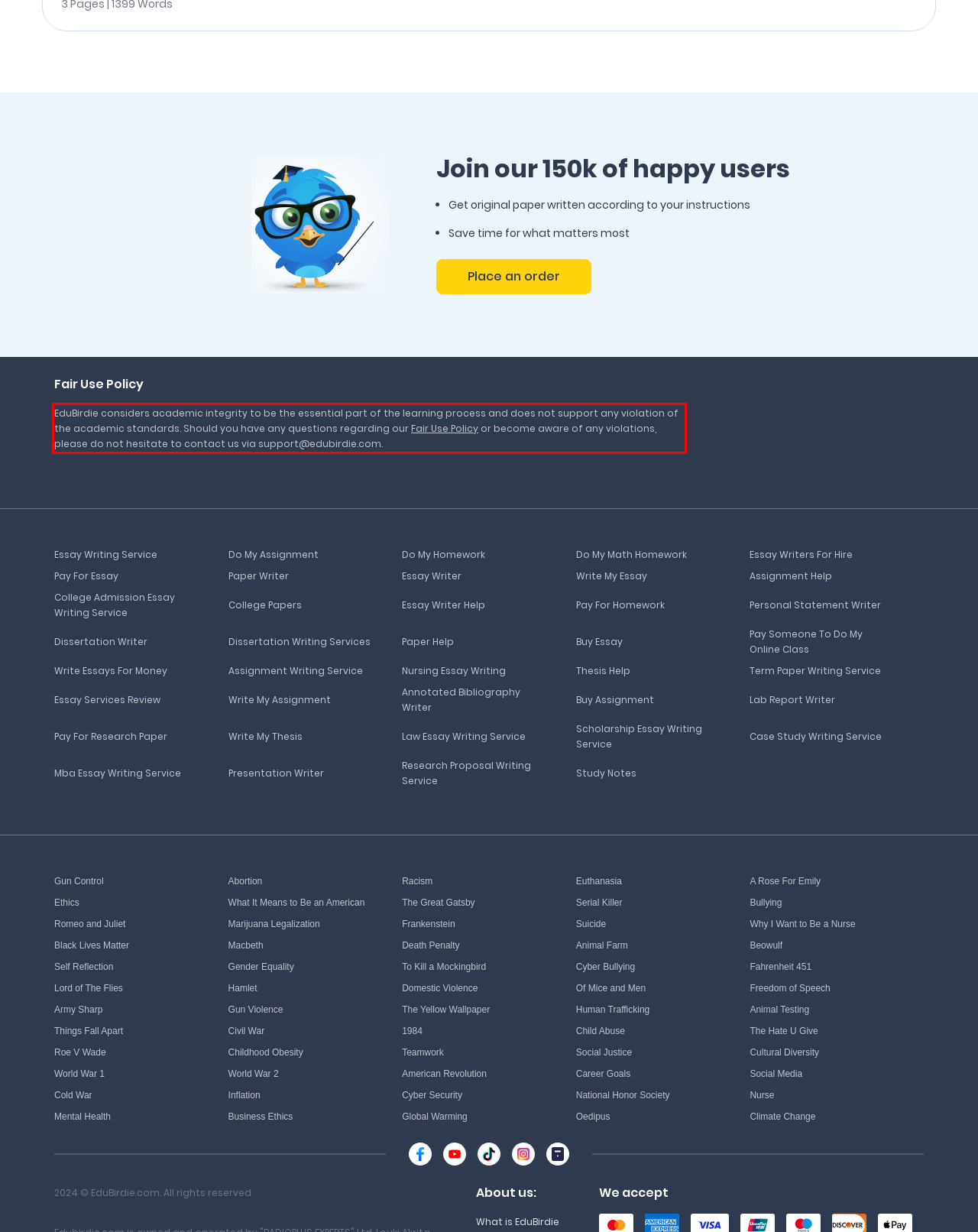Examine the screenshot of the webpage, locate the red bounding box, and generate the text contained within it.

EduBirdie considers academic integrity to be the essential part of the learning process and does not support any violation of the academic standards. Should you have any questions regarding our Fair Use Policy or become aware of any violations, please do not hesitate to contact us via support@edubirdie.com.